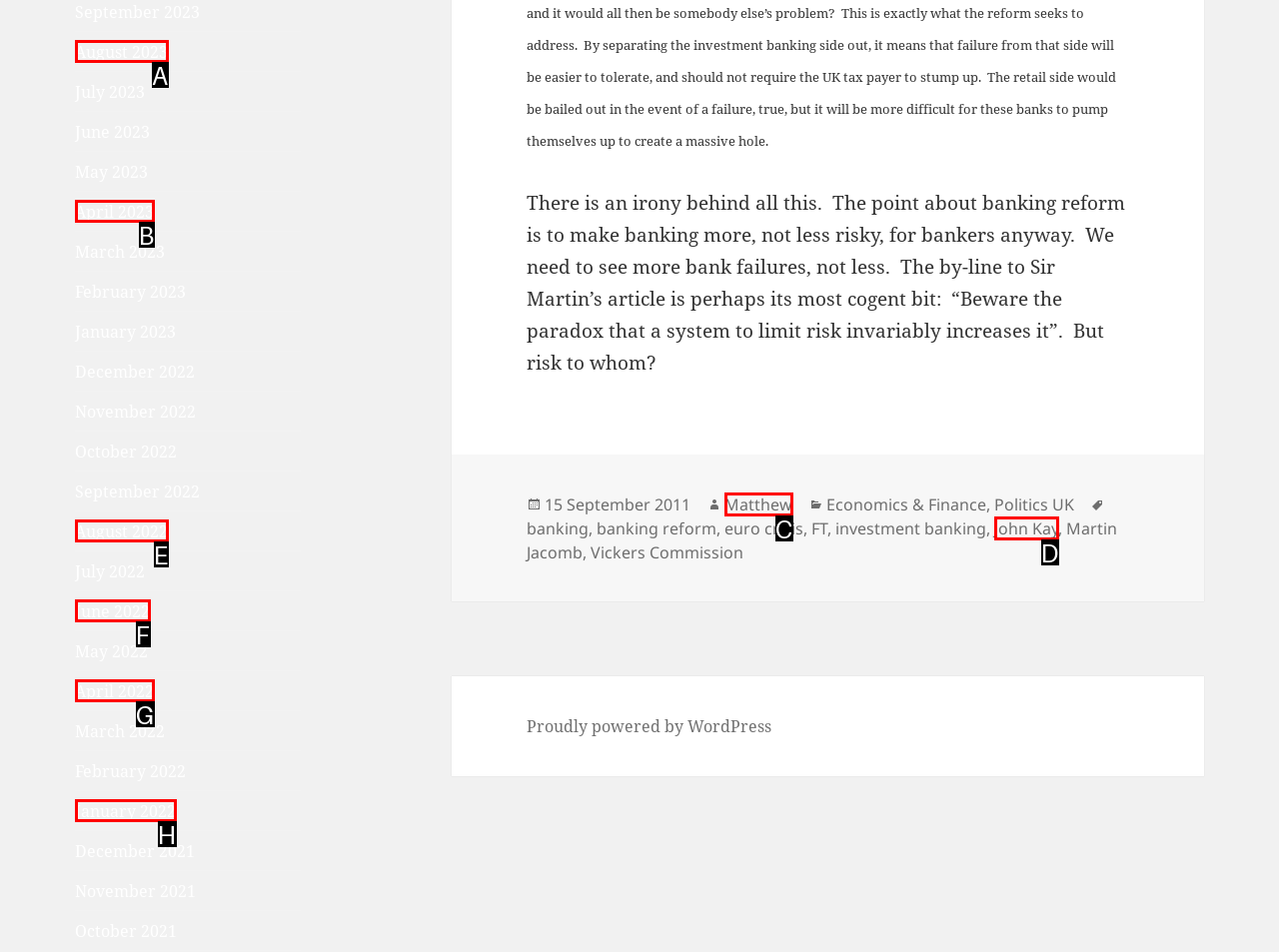Select the letter from the given choices that aligns best with the description: Matthew. Reply with the specific letter only.

C